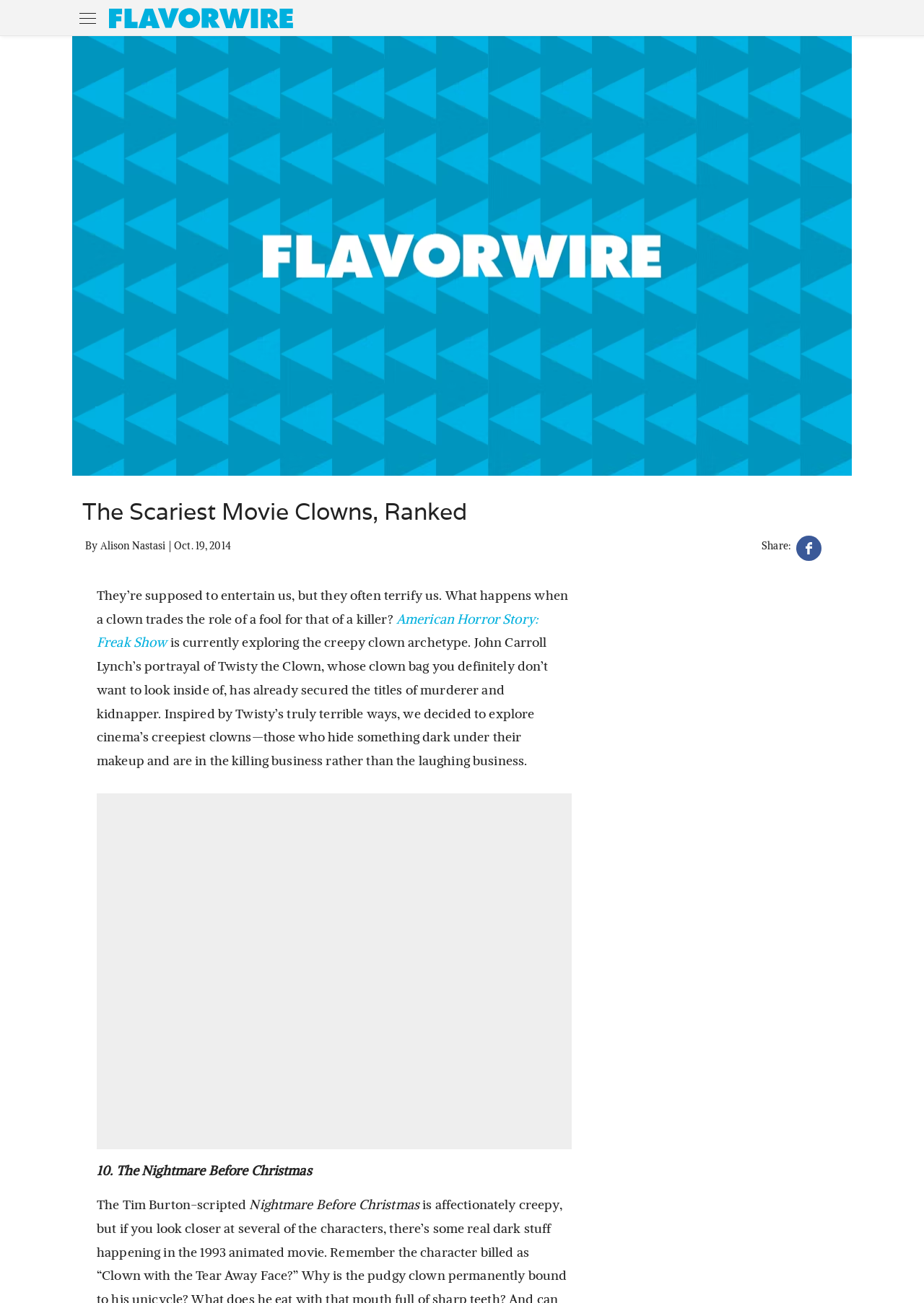Provide a comprehensive caption for the webpage.

The webpage is an article about the scariest movie clowns, ranked. At the top, there is a menu button on the left side, next to the title "The Scariest Movie Clowns, Ranked". On the right side, there is a link to "Flavorwire". Below the title, the author's name "Alison Nastasi" and the date "Oct. 19, 2014" are displayed. 

A brief introduction to the article is provided, which discusses how clowns are supposed to entertain but often terrify us. This is followed by a link to "American Horror Story: Freak Show", which is a TV show that explores the creepy clown archetype. 

The main content of the article starts with a description of Twisty the Clown, a character from the TV show, and how his portrayal has inspired the exploration of cinema's creepiest clowns. Below this text, there is an image, likely a screenshot or a promotional image from the TV show. 

The article then begins to rank the scariest movie clowns, with the first entry being "10. The Nightmare Before Christmas", a Tim Burton-scripted movie.